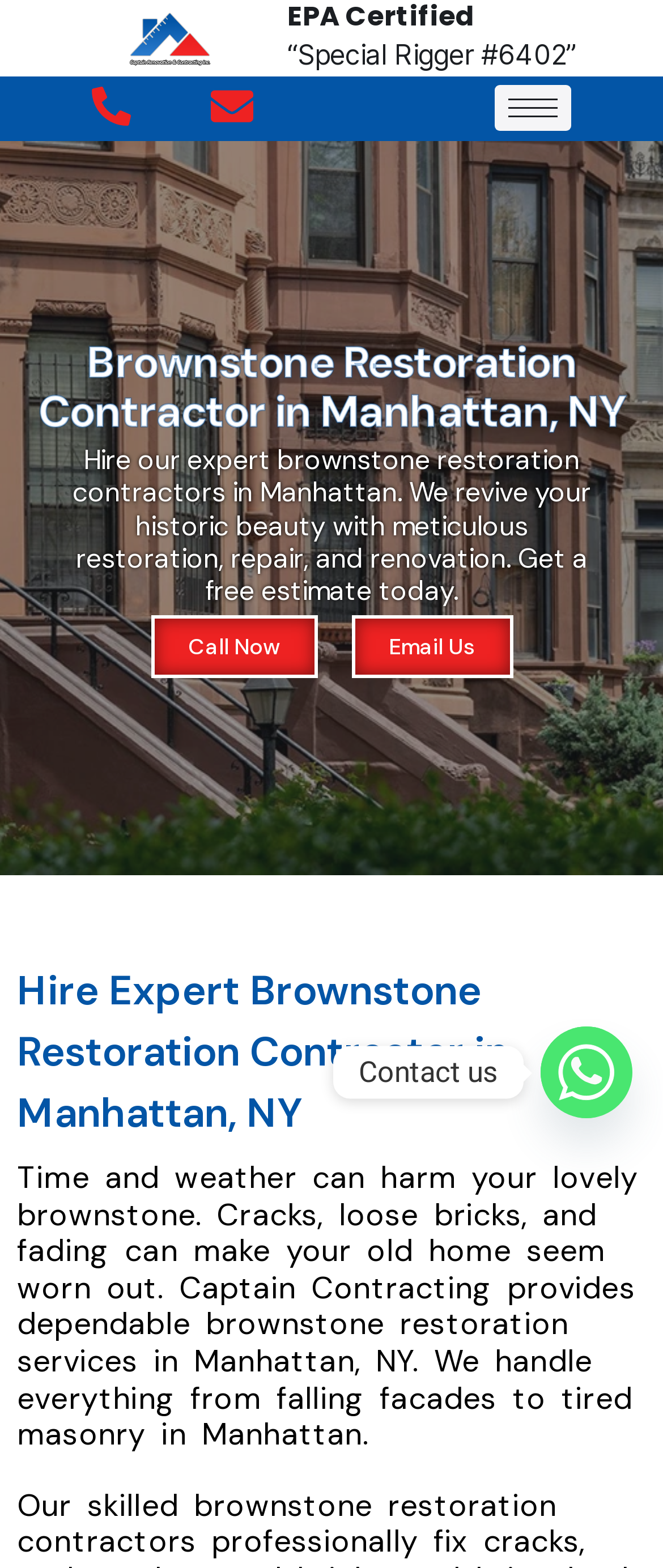Provide the bounding box coordinates for the specified HTML element described in this description: "Email Us". The coordinates should be four float numbers ranging from 0 to 1, in the format [left, top, right, bottom].

[0.529, 0.393, 0.773, 0.433]